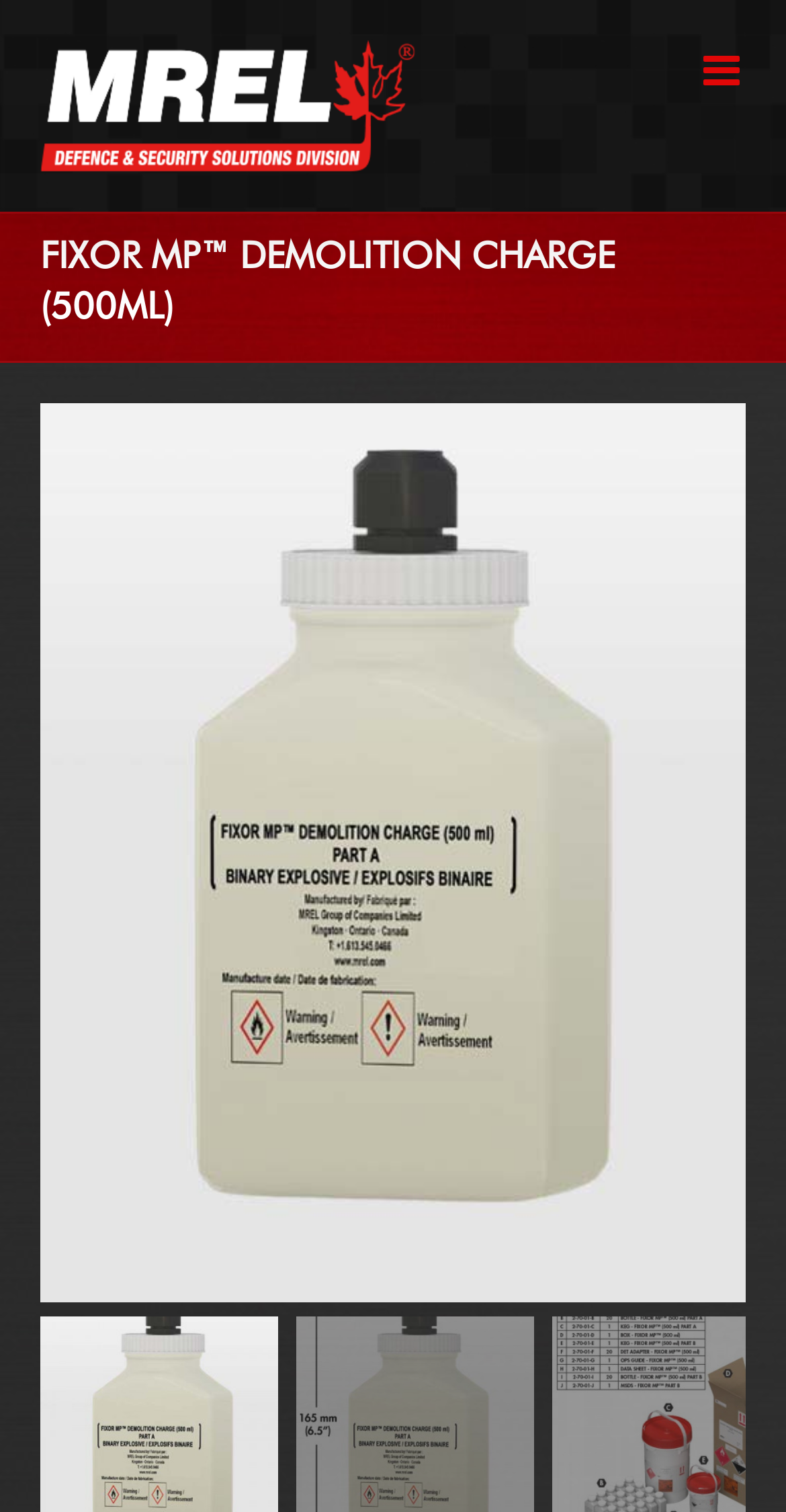Identify and provide the text content of the webpage's primary headline.

FIXOR MP™ DEMOLITION CHARGE (500ML)